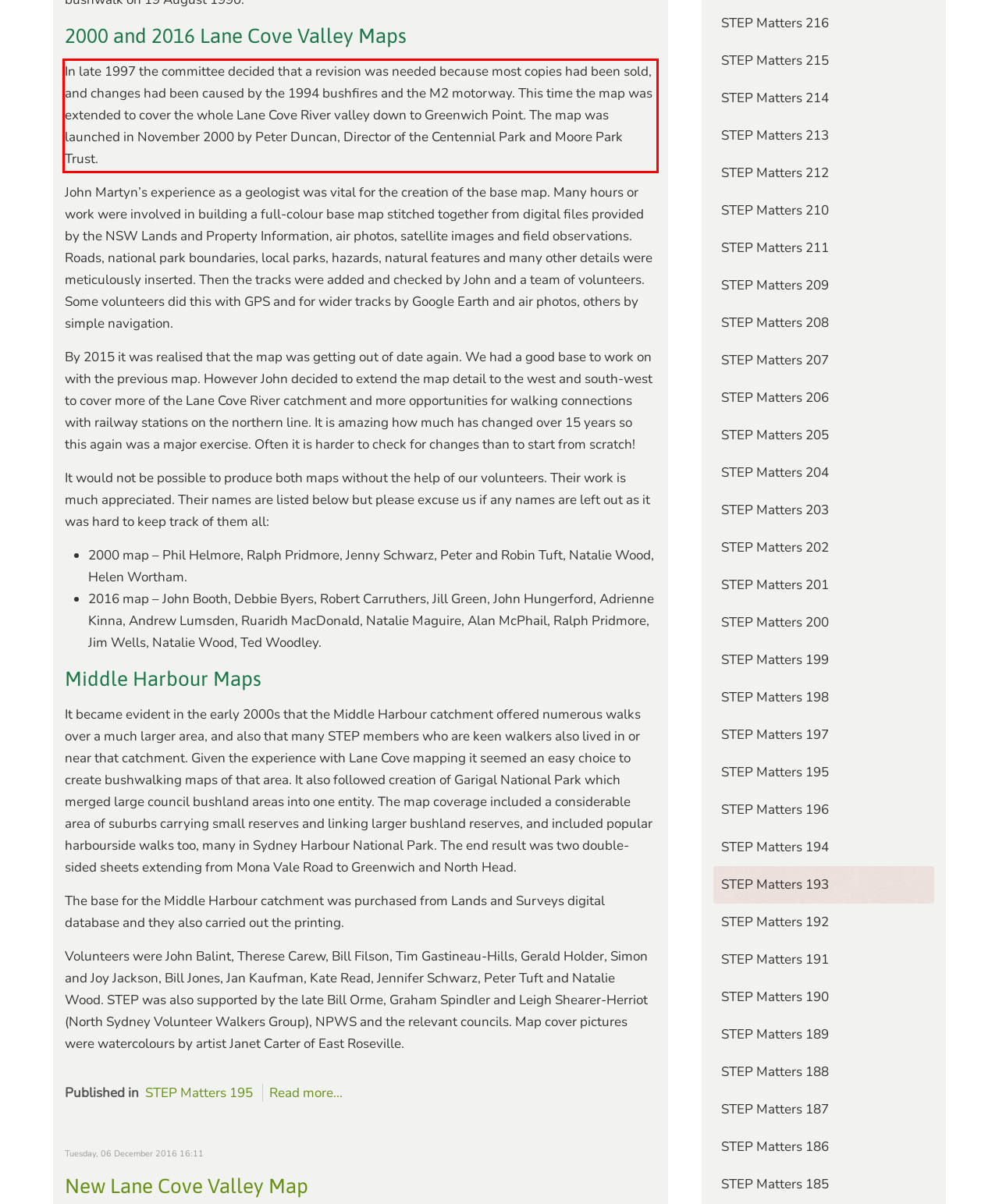Please perform OCR on the UI element surrounded by the red bounding box in the given webpage screenshot and extract its text content.

In late 1997 the committee decided that a revision was needed because most copies had been sold, and changes had been caused by the 1994 bushfires and the M2 motorway. This time the map was extended to cover the whole Lane Cove River valley down to Greenwich Point. The map was launched in November 2000 by Peter Duncan, Director of the Centennial Park and Moore Park Trust.